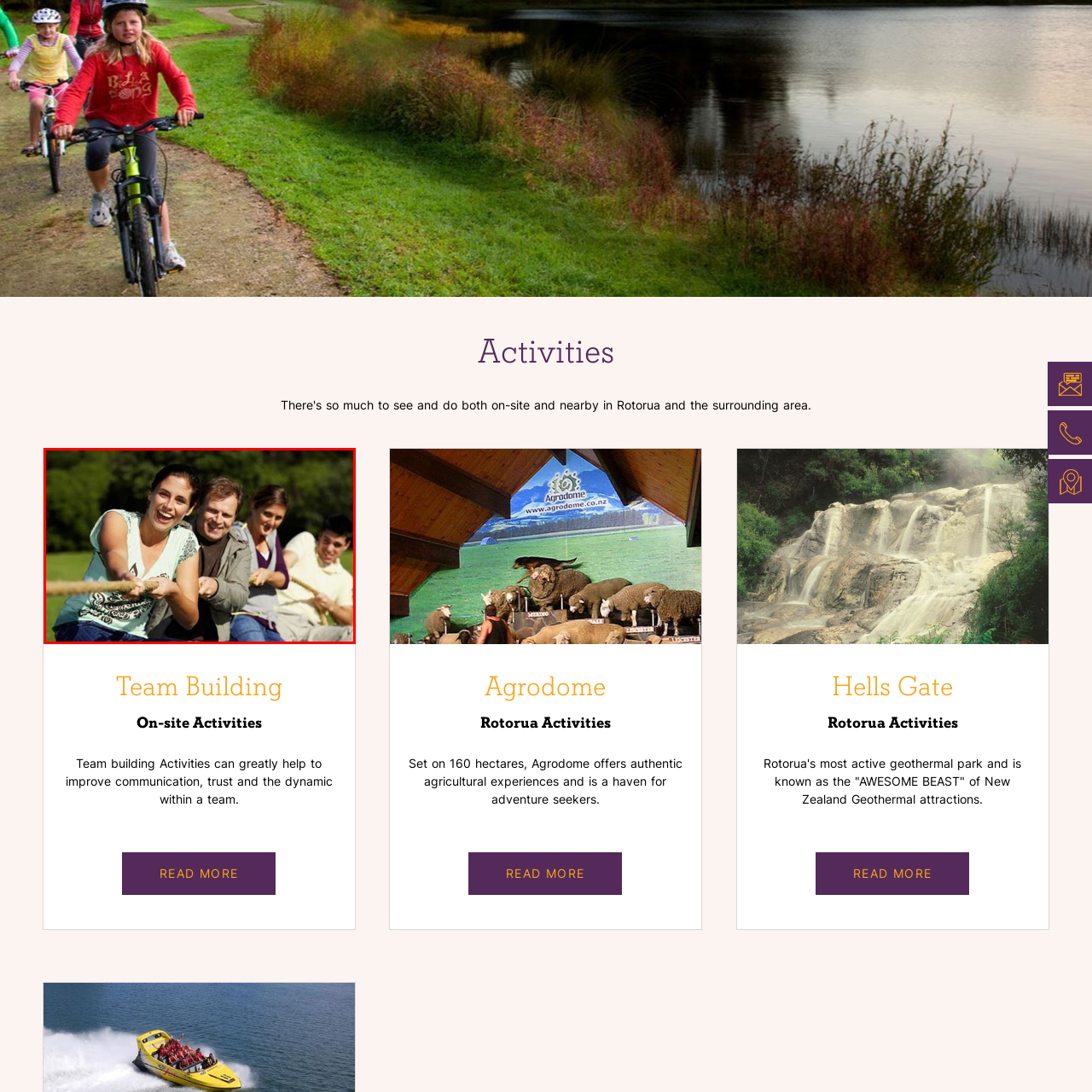Narrate the specific details and elements found within the red-bordered image.

The image captures a lively outdoor team-building activity, featuring four individuals engaged in a spirited tug-of-war. The first participant, a woman with a radiant smile, leads the charge with enthusiasm, while the others show a mix of determination and focus as they pull on the rope. The scene is set against a vibrant green backdrop, emphasizing the fun and camaraderie of the activity. This engaging interaction highlights the importance of teamwork and collaboration in creating strong bonds and enhancing communication among participants, reflecting the core essence of team-building exercises.